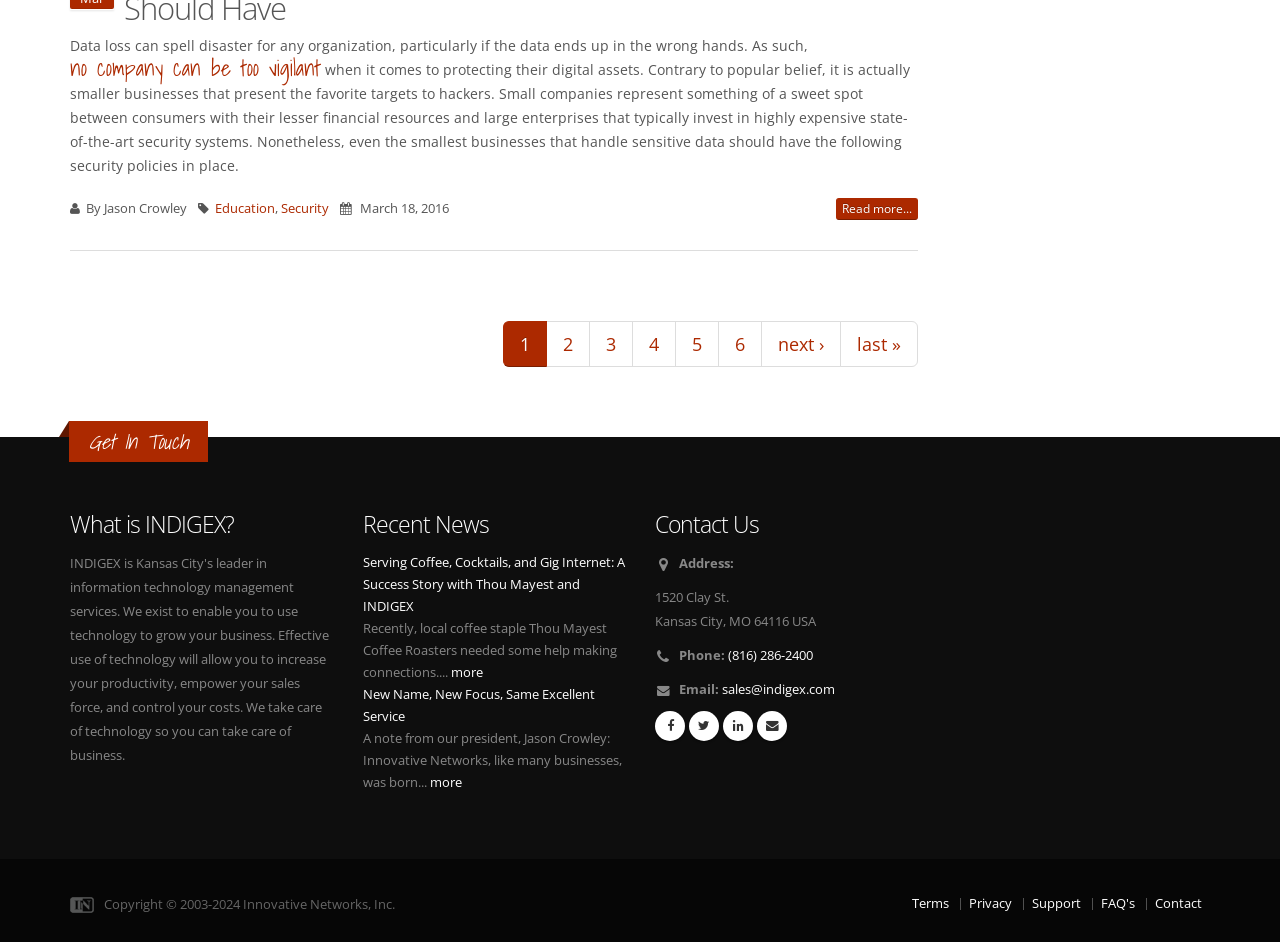From the screenshot, find the bounding box of the UI element matching this description: "title="INDIGEX Mailing List"". Supply the bounding box coordinates in the form [left, top, right, bottom], each a float between 0 and 1.

[0.591, 0.755, 0.615, 0.787]